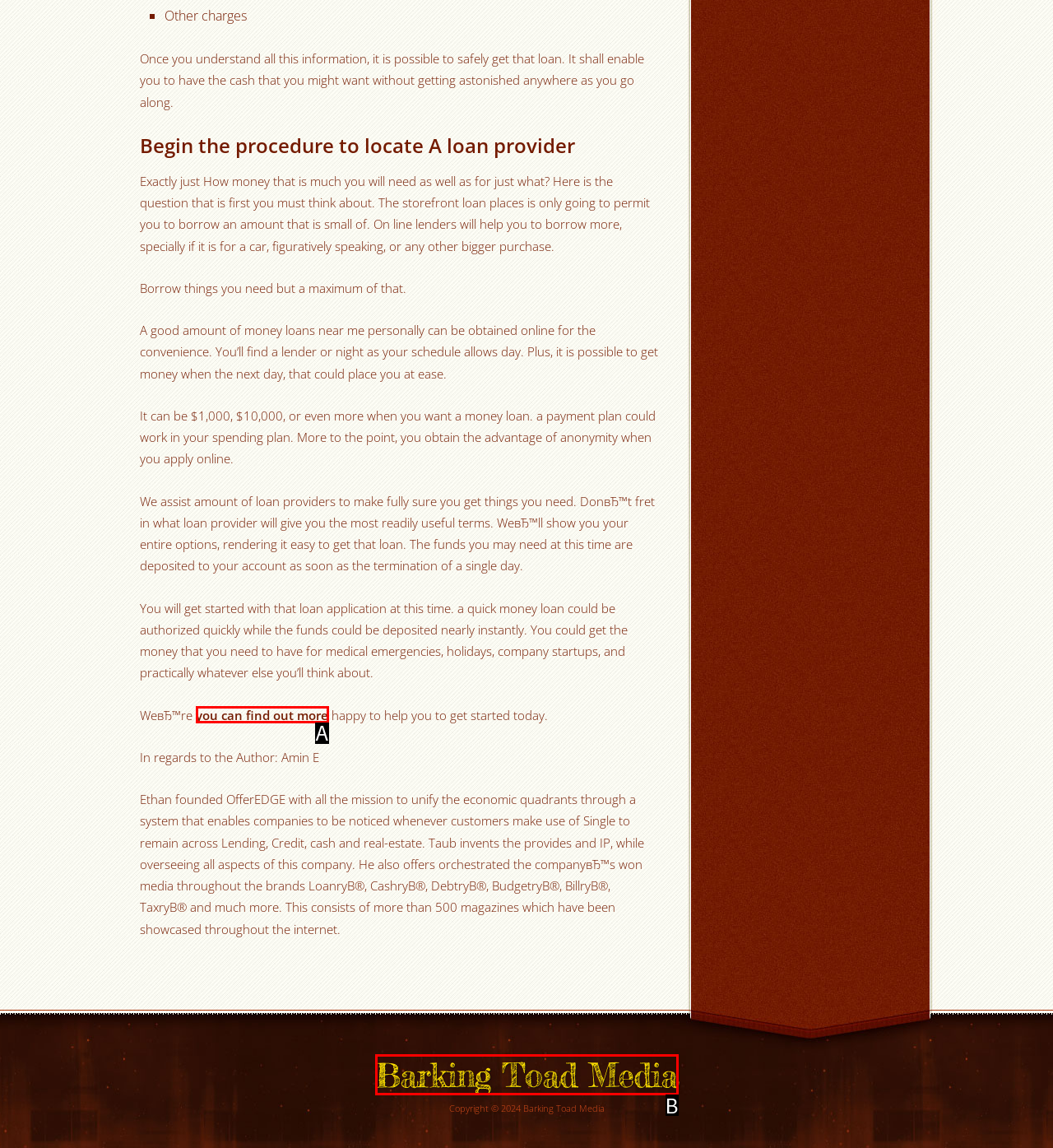Please select the letter of the HTML element that fits the description: Barking Toad Media. Answer with the option's letter directly.

B